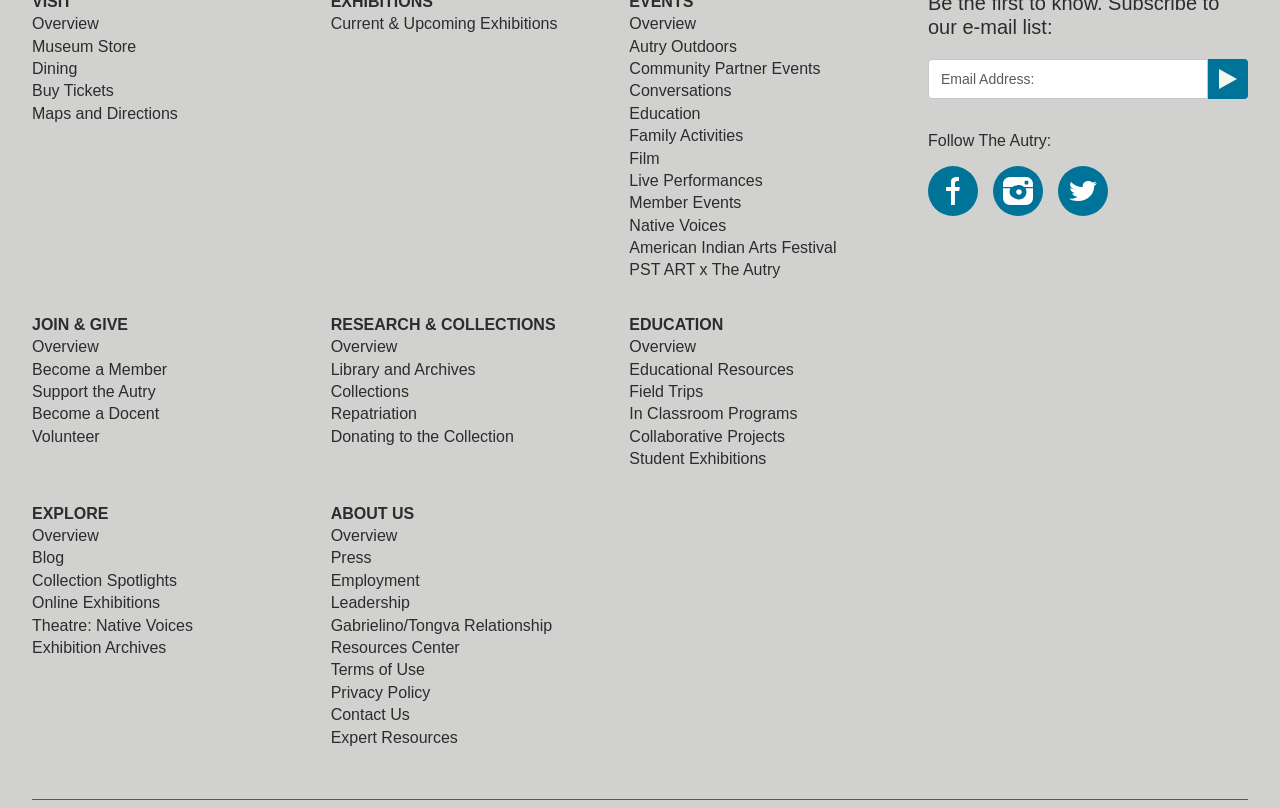What is the name of the festival mentioned on the website?
Analyze the image and provide a thorough answer to the question.

The American Indian Arts Festival is mentioned as one of the events or exhibitions on the website, and it is likely a festival organized by the Autry to celebrate American Indian arts.